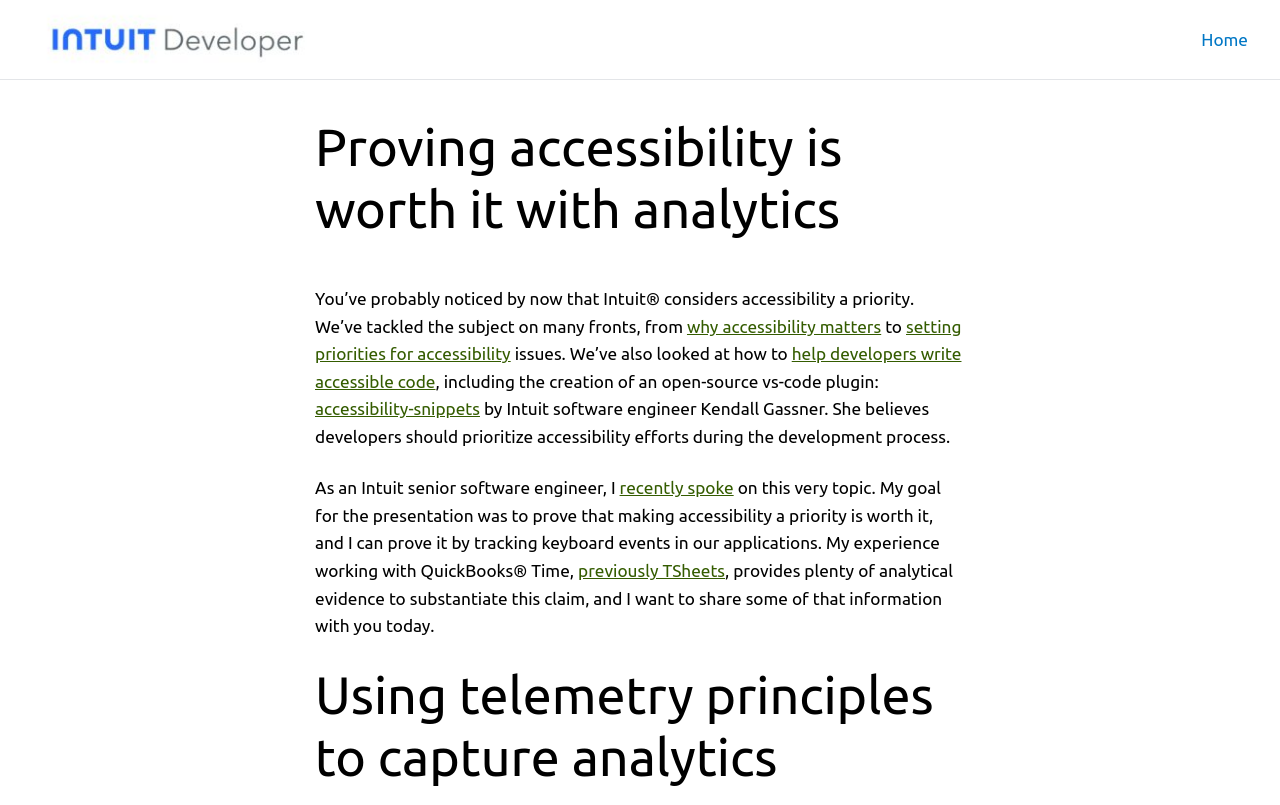Utilize the information from the image to answer the question in detail:
What is the company that considers accessibility a priority?

Based on the webpage content, it is mentioned that 'You’ve probably noticed by now that Intuit® considers accessibility a priority.' This indicates that Intuit is the company that prioritizes accessibility.